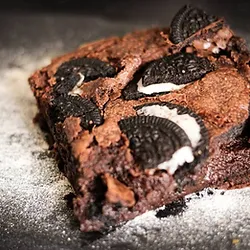Create a detailed narrative for the image.

Indulge in a decadent brownie featuring a rich chocolate base, adorned with layers of creamy Oreo cookie halves. This delightful treat is a highlight of Crystals Sweet Treats, a family-run bakery known for its scrumptious vegan offerings. The brownie is perfectly baked, showcasing a fudgy texture with a hint of crispness on the outside, while the scattered Oreos add an extra crunch and burst of flavor. This artisanal creation embodies the love for baking that is at the heart of the bakery's mission, inviting sweet-toothed enthusiasts to enjoy every bite of this chocolatey masterpiece.